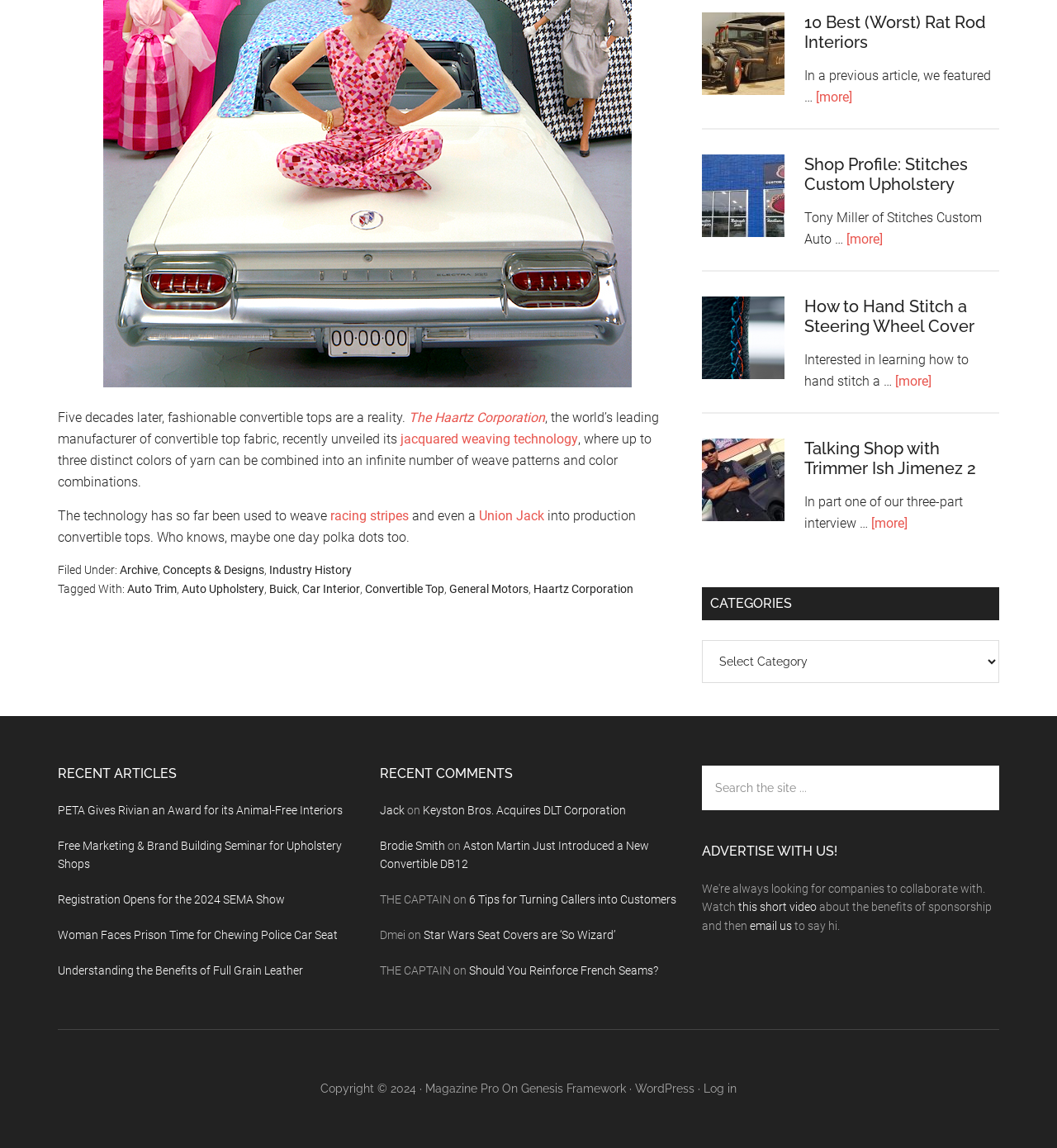Show me the bounding box coordinates of the clickable region to achieve the task as per the instruction: "Click on the 'The Haartz Corporation' link".

[0.387, 0.357, 0.516, 0.37]